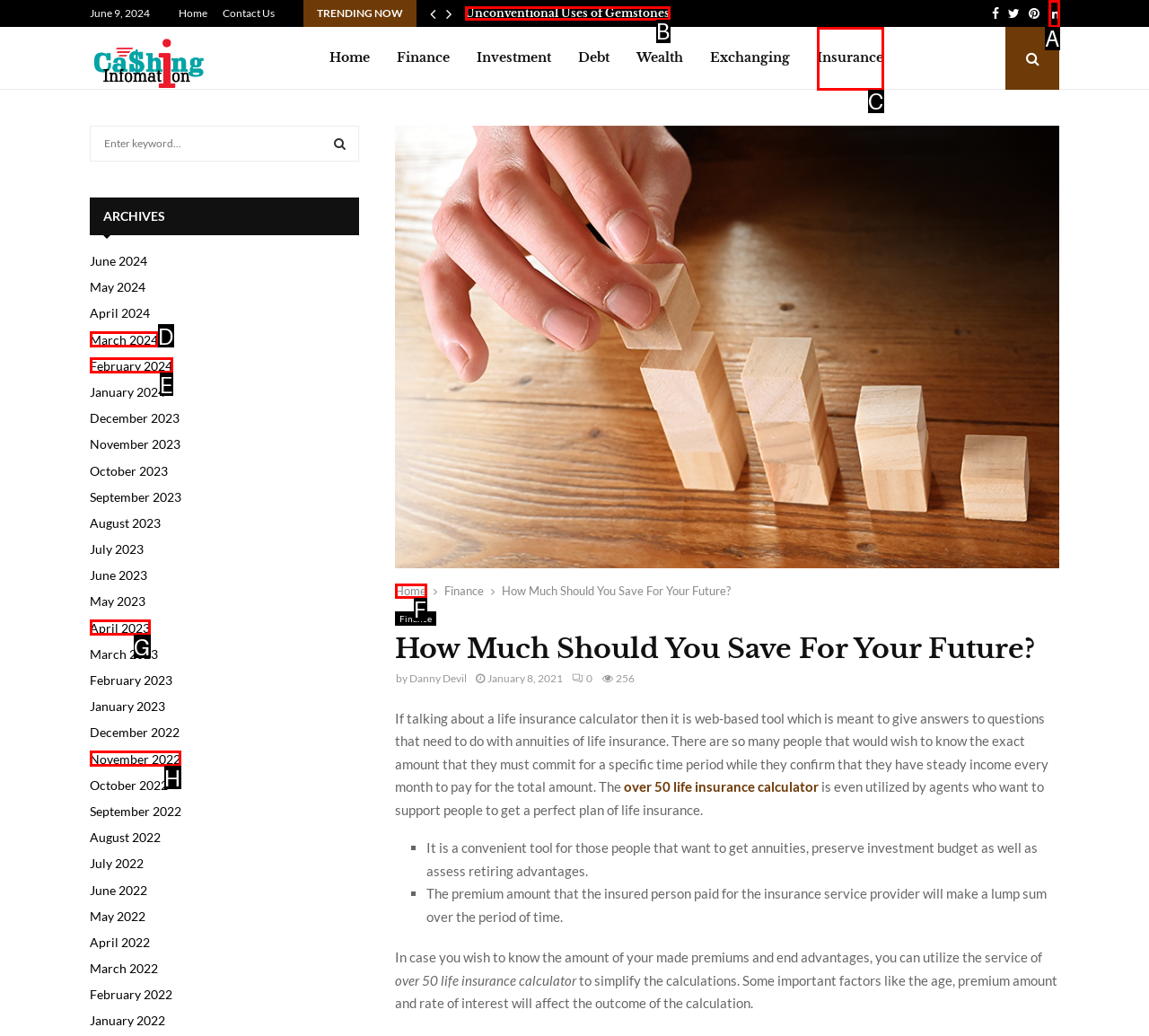Select the UI element that should be clicked to execute the following task: Click on the 'Insurance' link
Provide the letter of the correct choice from the given options.

C